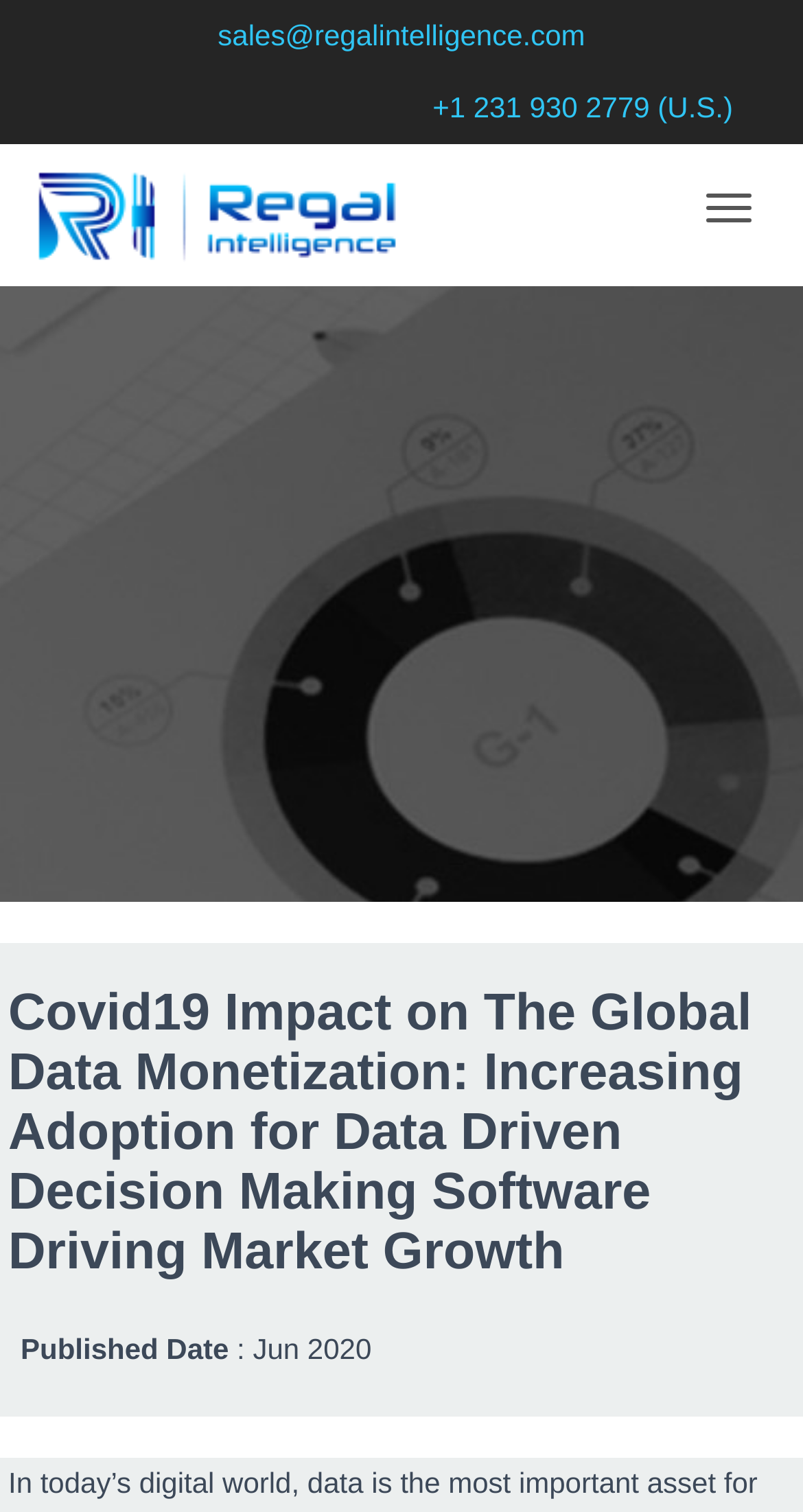Refer to the element description Phone and identify the corresponding bounding box in the screenshot. Format the coordinates as (top-left x, top-left y, bottom-right x, bottom-right y) with values in the range of 0 to 1.

None